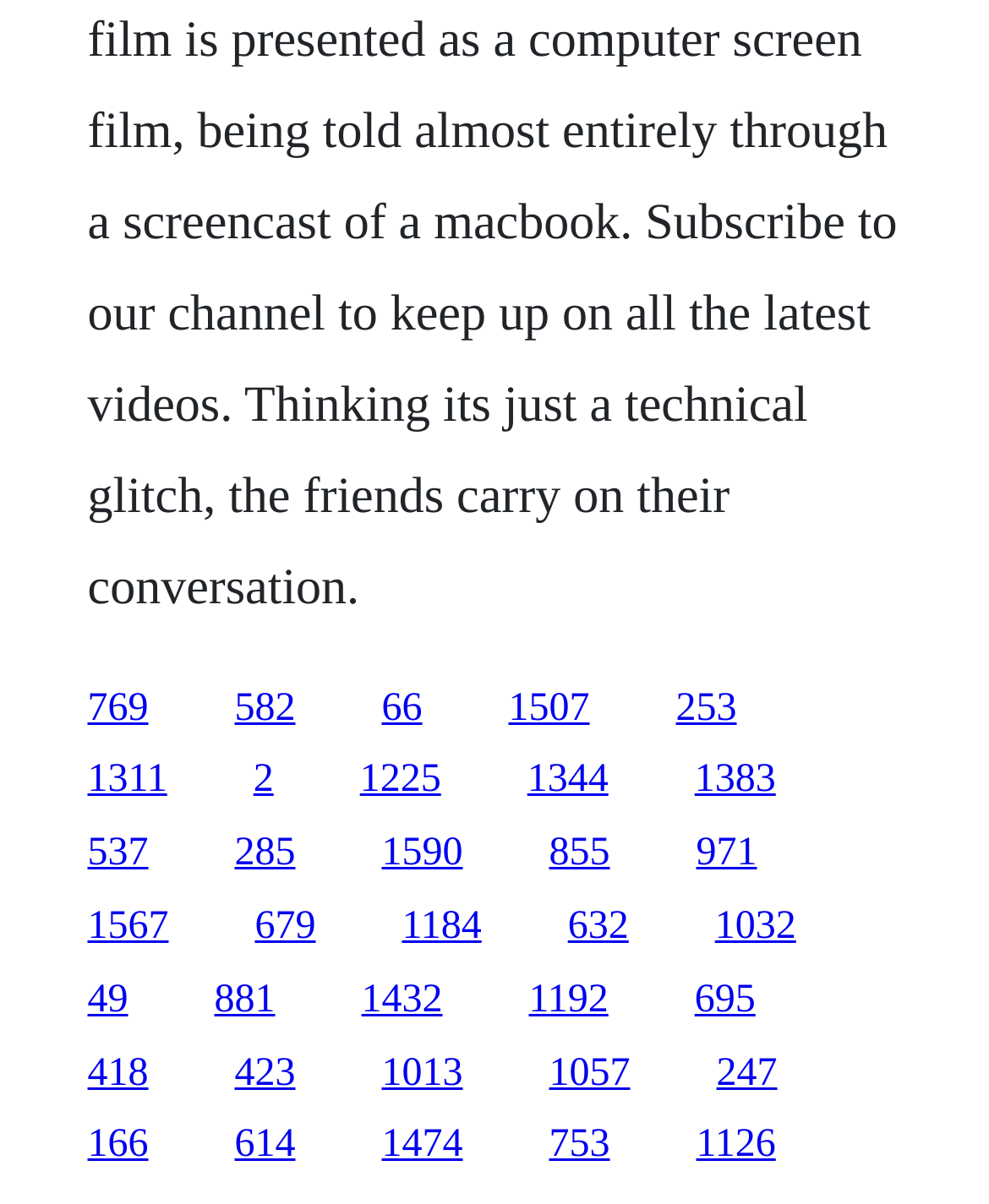Provide the bounding box coordinates for the area that should be clicked to complete the instruction: "visit the second link".

[0.237, 0.57, 0.299, 0.605]